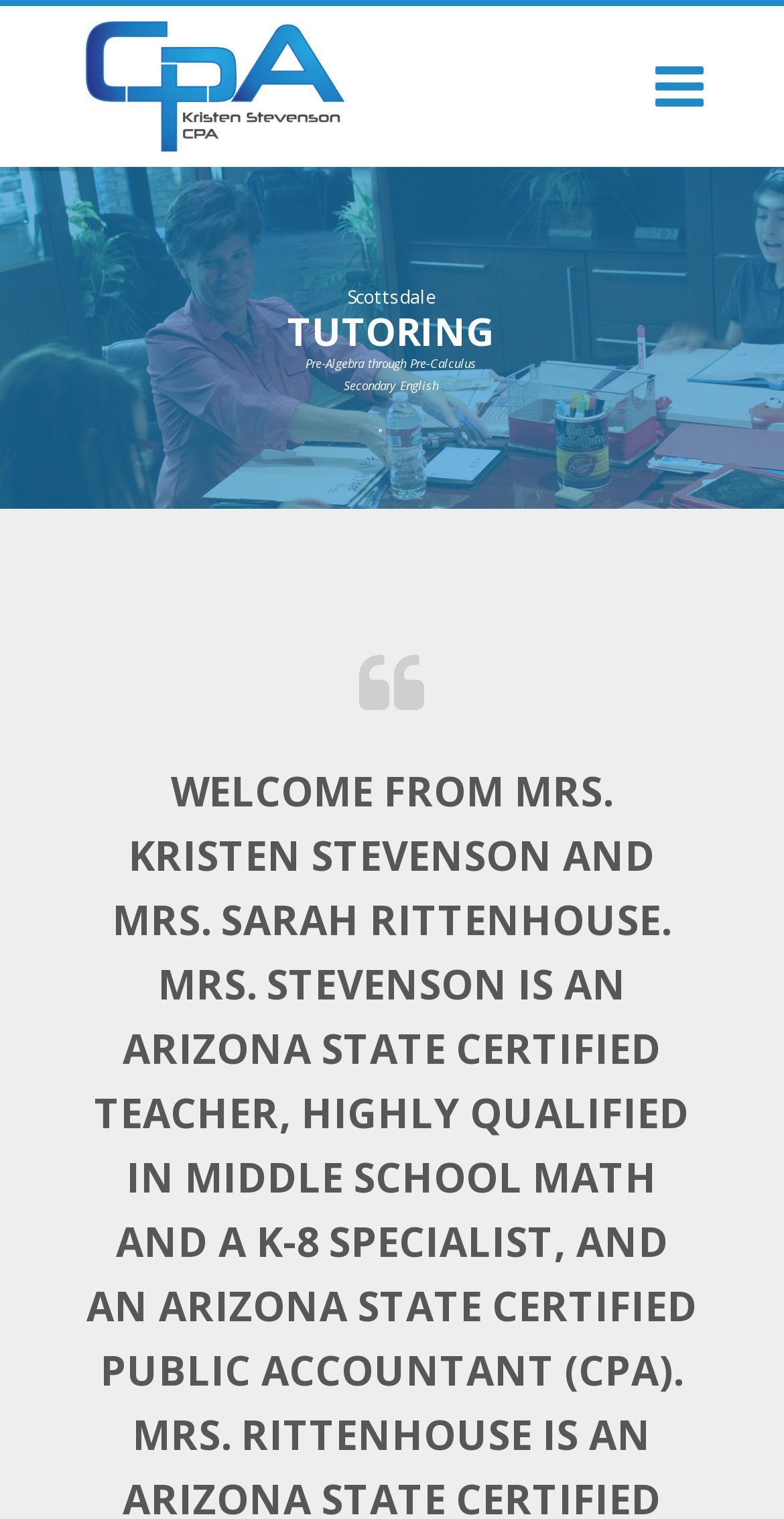Using the details in the image, give a detailed response to the question below:
What is the certification of Mrs. Stevenson in teaching?

According to the text, 'MRS. STEVENSON IS AN ARIZONA STATE CERTIFIED TEACHER...', it can be concluded that Mrs. Stevenson has an Arizona State certification in teaching.